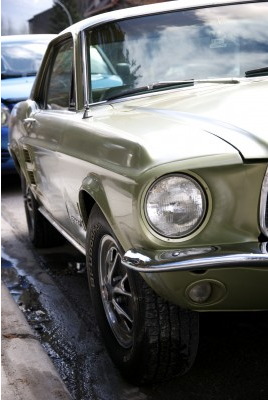Please study the image and answer the question comprehensively:
What is partially visible in the blurred background?

According to the caption, another vehicle is partially visible in the blurred background, which provides a contrast to the sharp and well-maintained appearance of the vintage car.